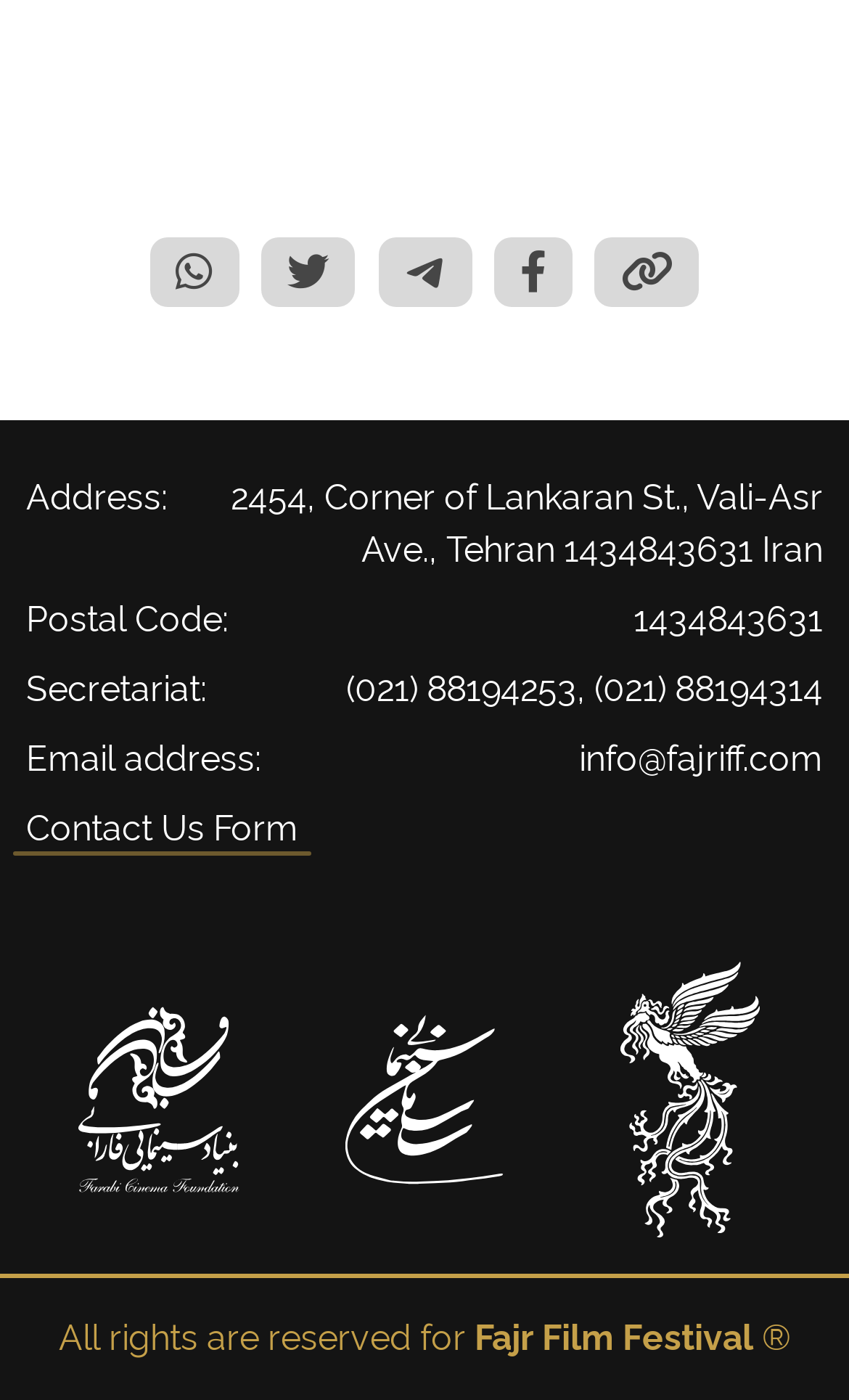Identify the bounding box coordinates of the clickable section necessary to follow the following instruction: "Contact Us". The coordinates should be presented as four float numbers from 0 to 1, i.e., [left, top, right, bottom].

[0.031, 0.573, 0.351, 0.611]